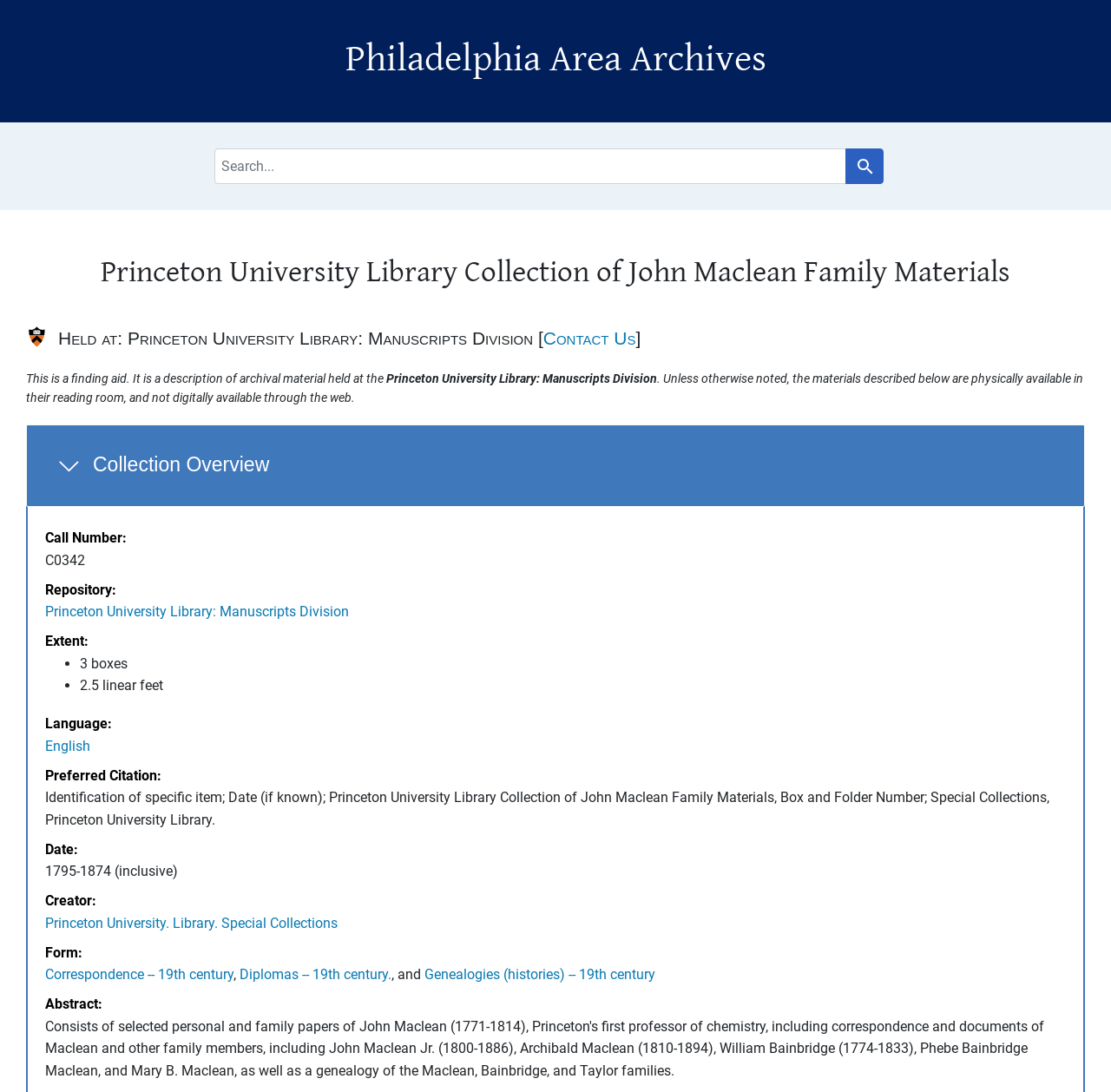Find the bounding box of the element with the following description: "Search Search". The coordinates must be four float numbers between 0 and 1, formatted as [left, top, right, bottom].

[0.761, 0.136, 0.796, 0.169]